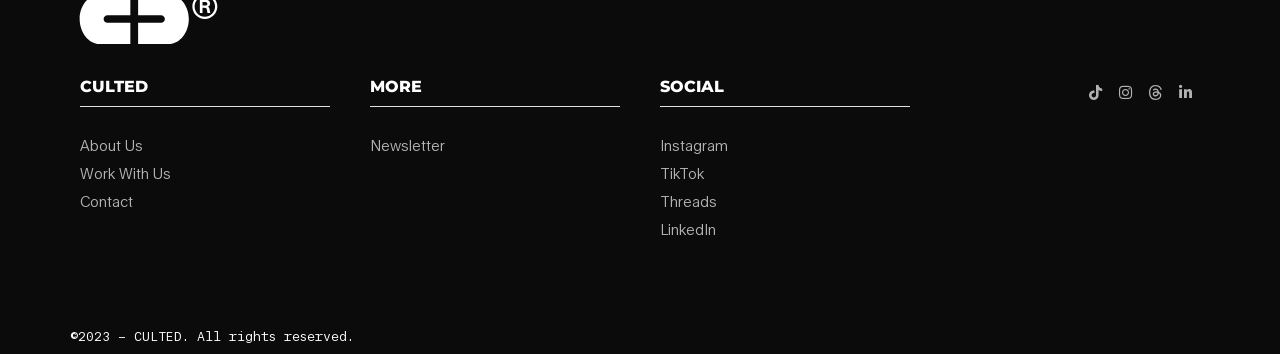Pinpoint the bounding box coordinates of the element that must be clicked to accomplish the following instruction: "Open Instagram". The coordinates should be in the format of four float numbers between 0 and 1, i.e., [left, top, right, bottom].

[0.516, 0.388, 0.569, 0.436]